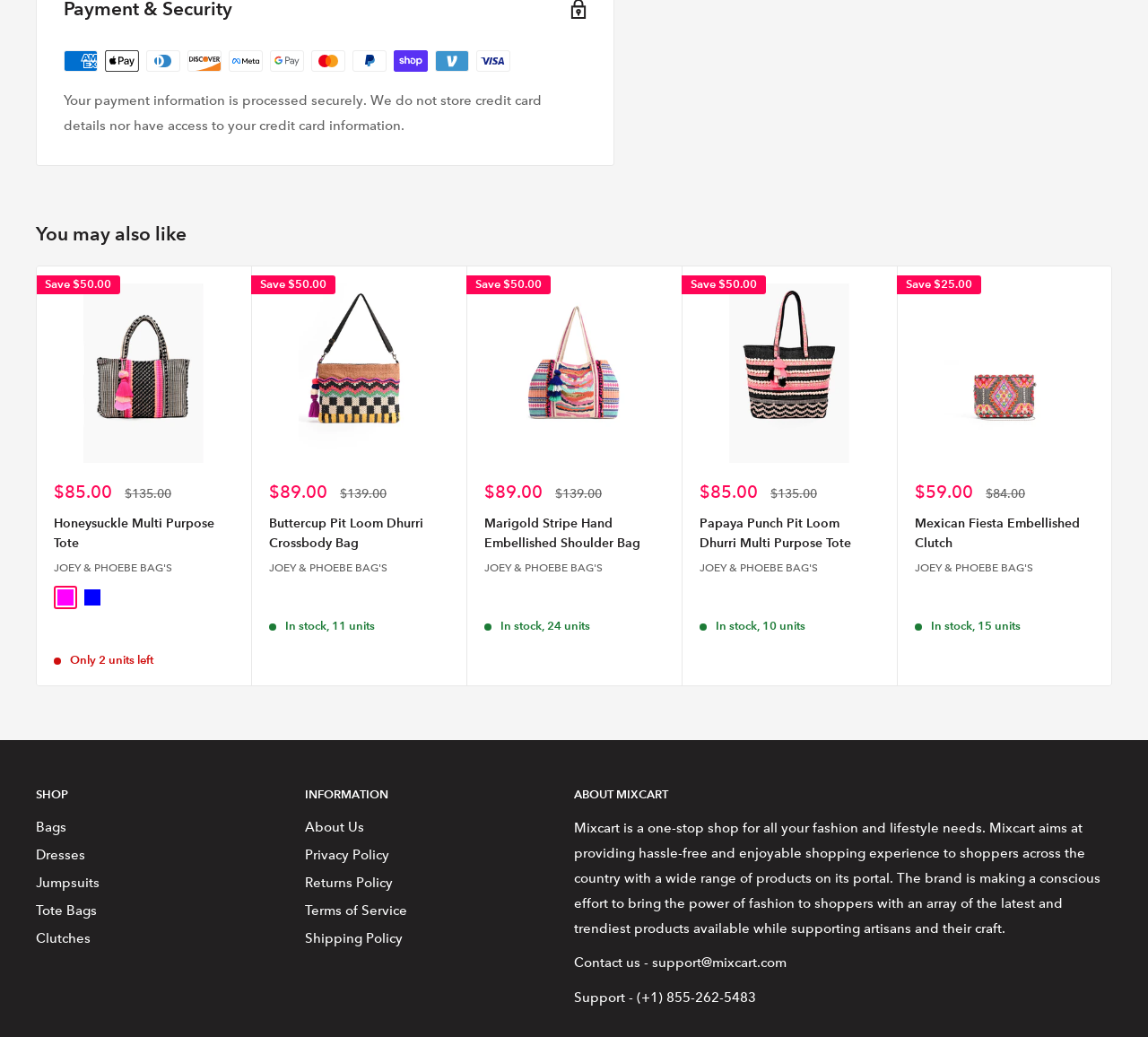Specify the bounding box coordinates of the area that needs to be clicked to achieve the following instruction: "Check out 'Buttercup Pit Loom Dhurri Crossbody Bag - Mixcart USA'".

[0.234, 0.274, 0.391, 0.447]